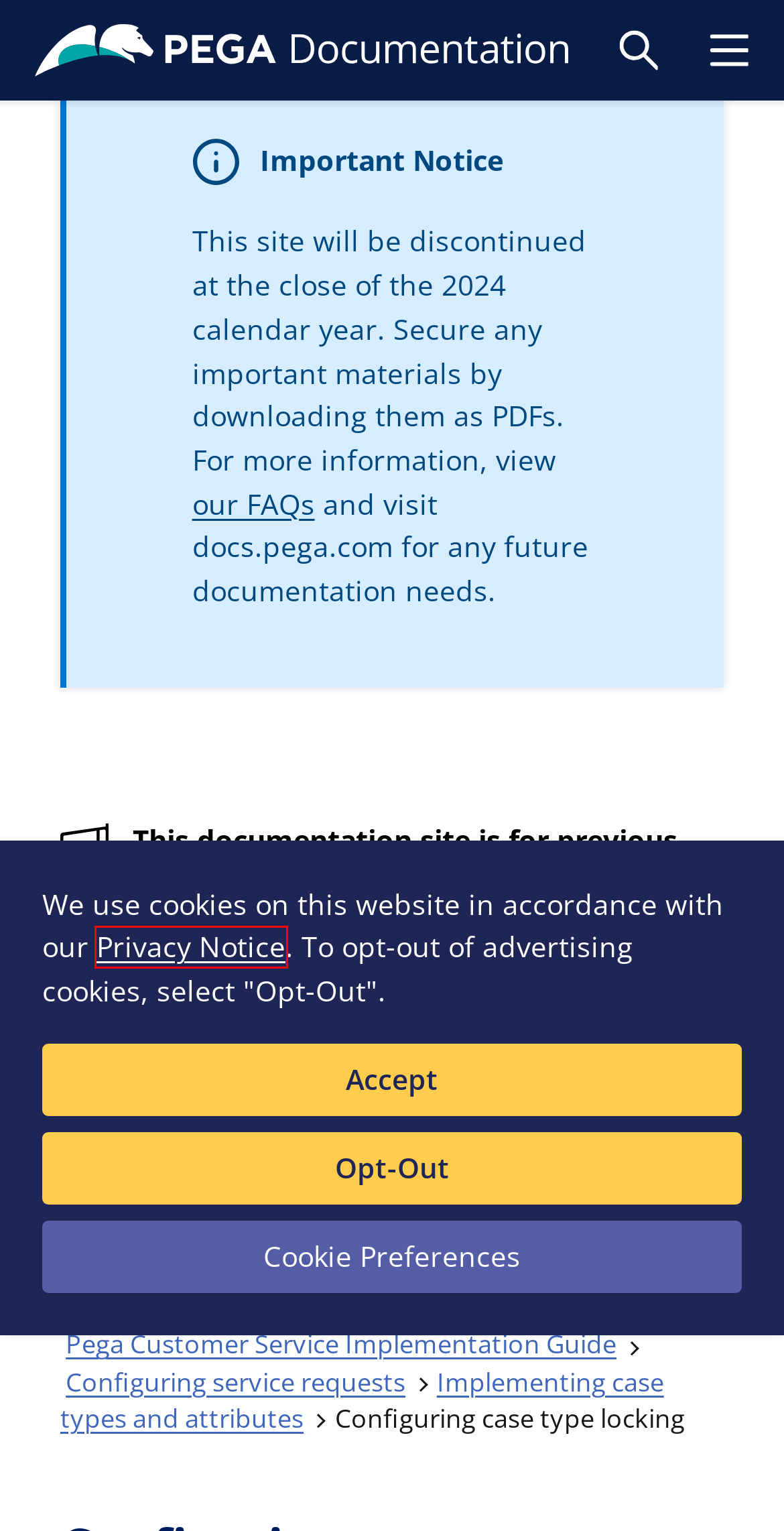Examine the screenshot of the webpage, which has a red bounding box around a UI element. Select the webpage description that best fits the new webpage after the element inside the red bounding box is clicked. Here are the choices:
A. Privacy & Security | Pega
B. Glossary for essential tech knowledge | Pega
C. Trademarks | Pega
D. Terms of Use | Pega
E. Privacy Notice | Pega
F. Docs-previous End-of-Life FAQs | Pega Community
G. Pegasystems Documentation
H. Home | Support Center

E